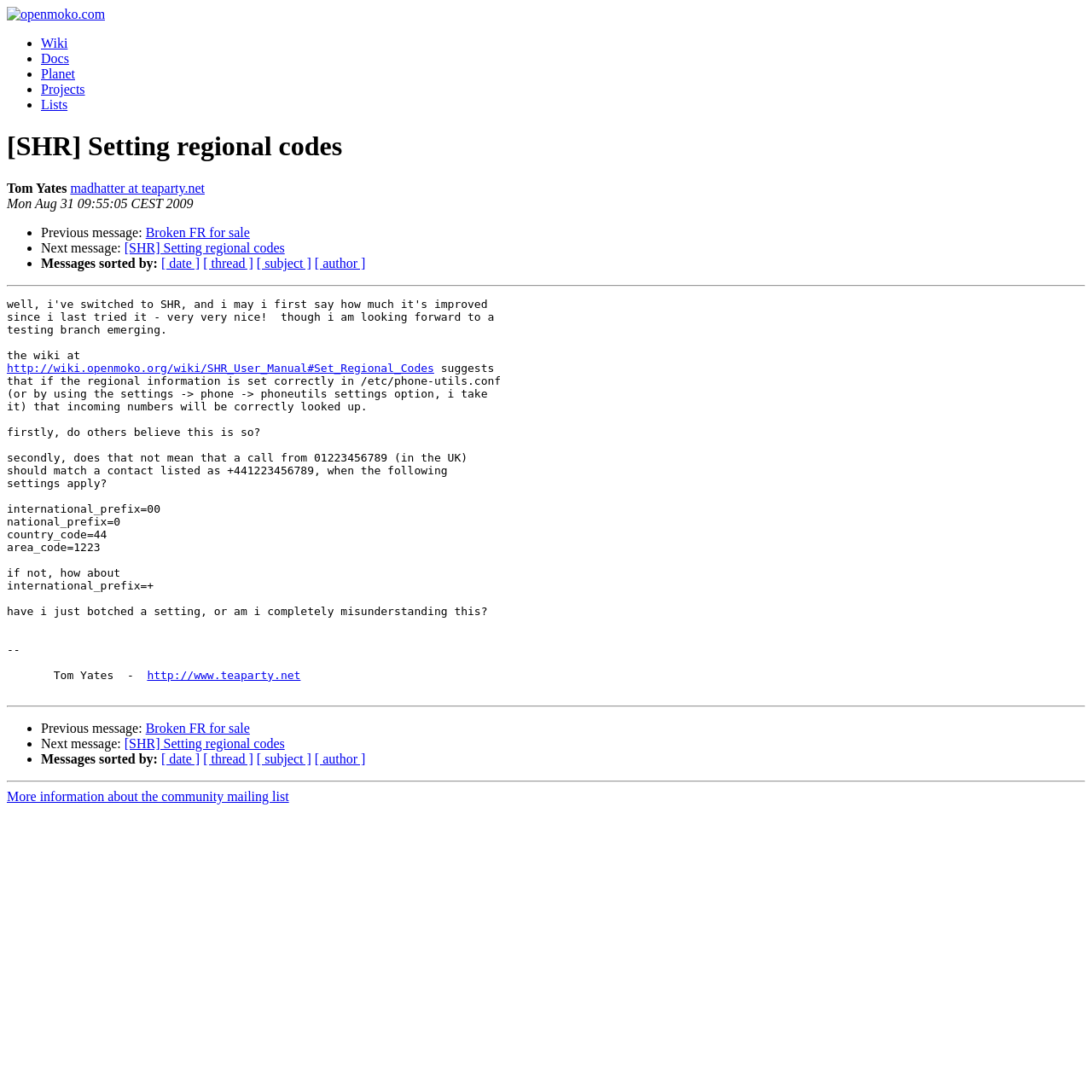What is the primary heading on this webpage?

[SHR] Setting regional codes